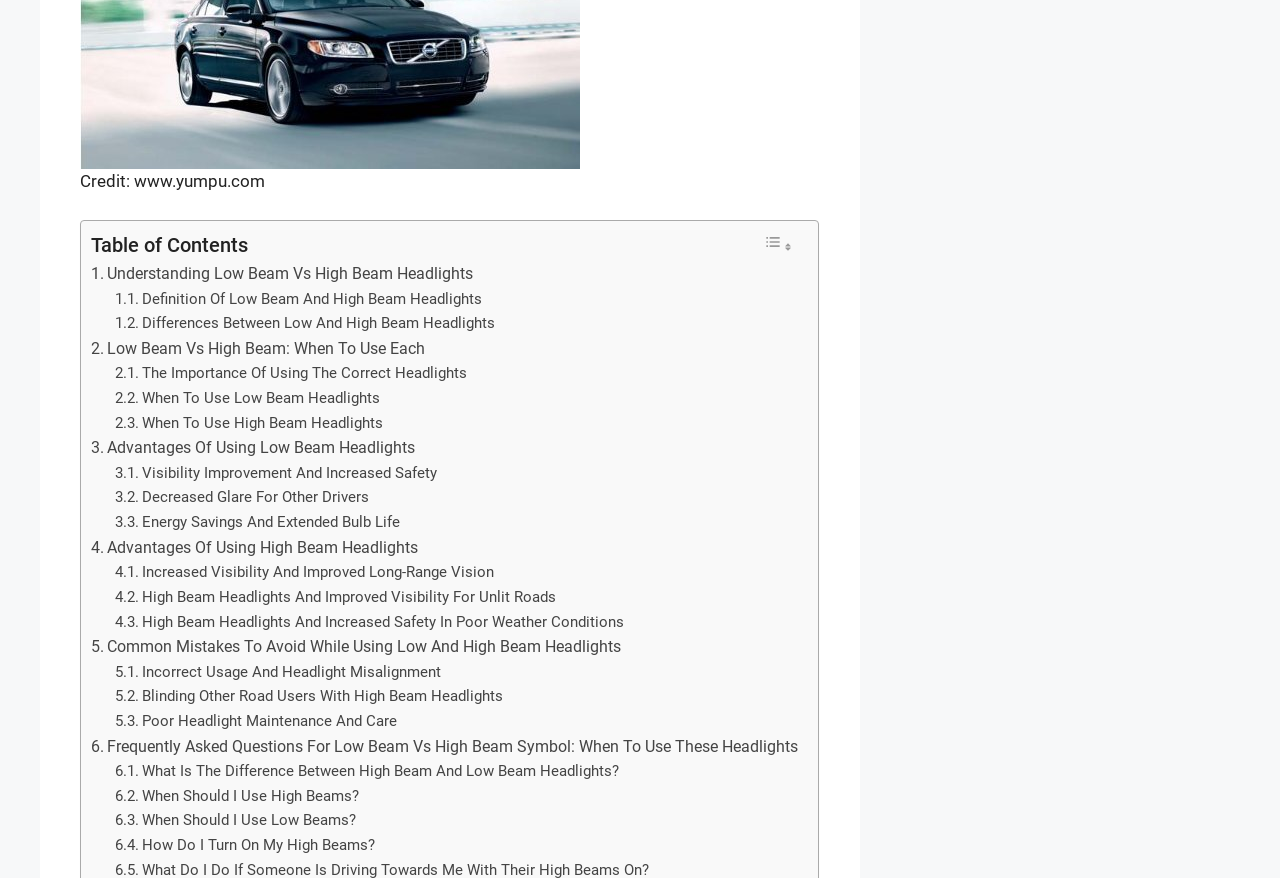Locate the bounding box coordinates of the UI element described by: "Decreased Glare For Other Drivers". The bounding box coordinates should consist of four float numbers between 0 and 1, i.e., [left, top, right, bottom].

[0.09, 0.553, 0.289, 0.581]